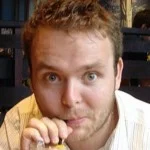Craft a detailed explanation of the image.

This image showcases a man with short, light brown, slightly tousled hair, engagingly sipping from a drink through a straw. He has a playful expression, raising his eyebrows and pursing his lips, which adds a sense of curiosity and amusement. The background is blurred, suggesting an indoor setting, possibly a café or casual dining area. The gentle lighting highlights his facial features, lending a warm atmosphere to the image. He appears to be enjoying a moment of relaxation, providing a glimpse into a light-hearted moment captured with a candid vibe.